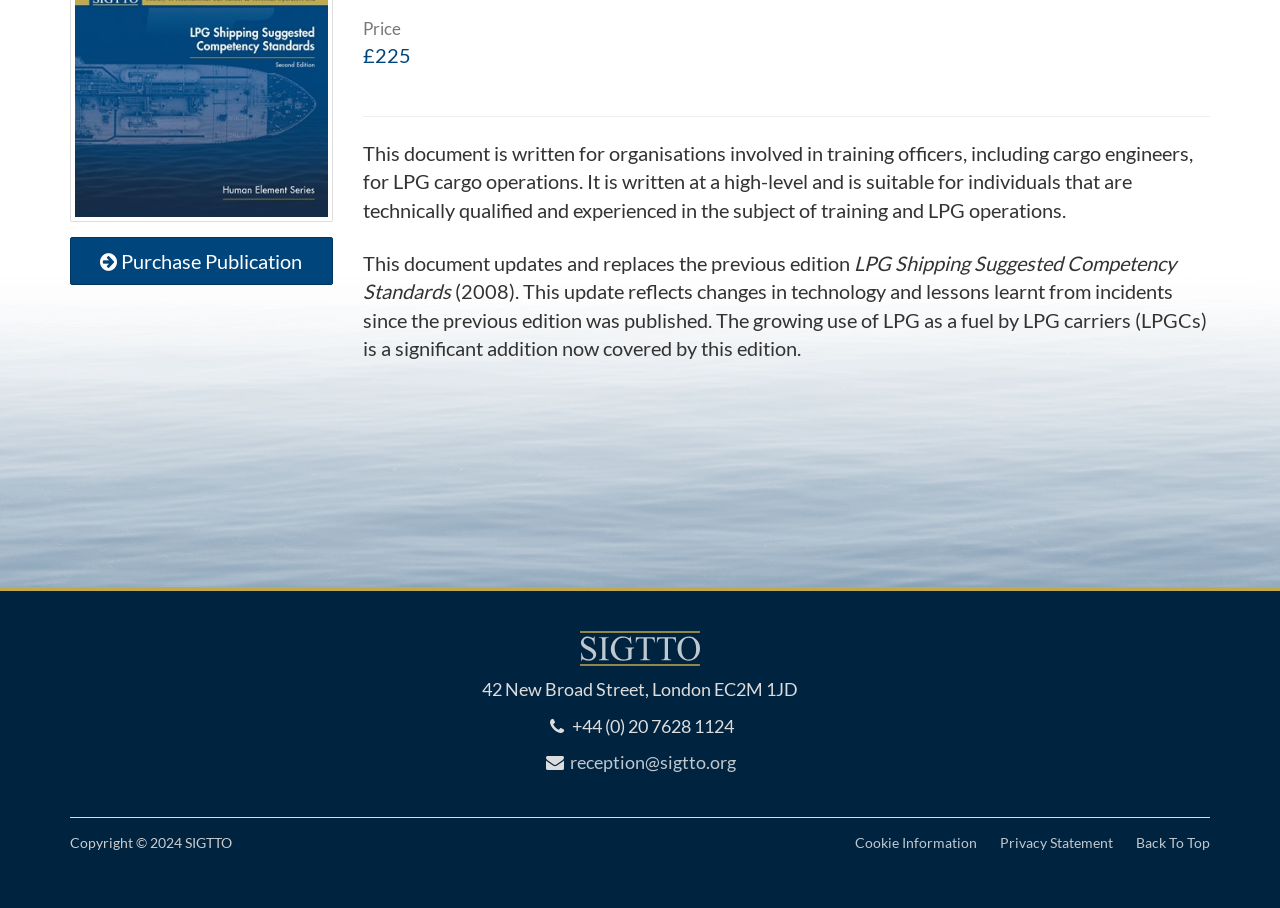Using the description: "Old Newark", determine the UI element's bounding box coordinates. Ensure the coordinates are in the format of four float numbers between 0 and 1, i.e., [left, top, right, bottom].

None